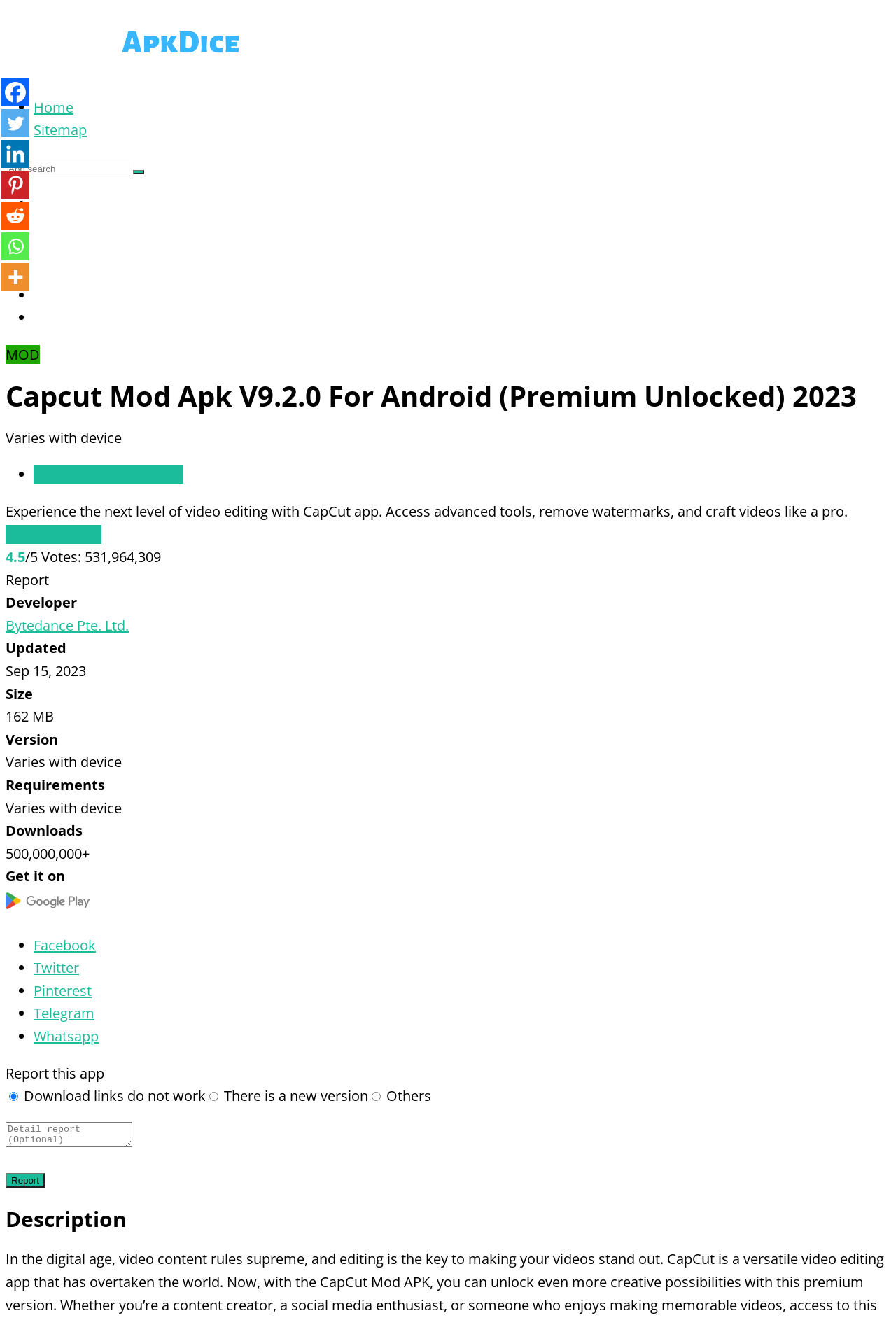What is the developer of the app?
Using the visual information, answer the question in a single word or phrase.

Bytedance Pte. Ltd.